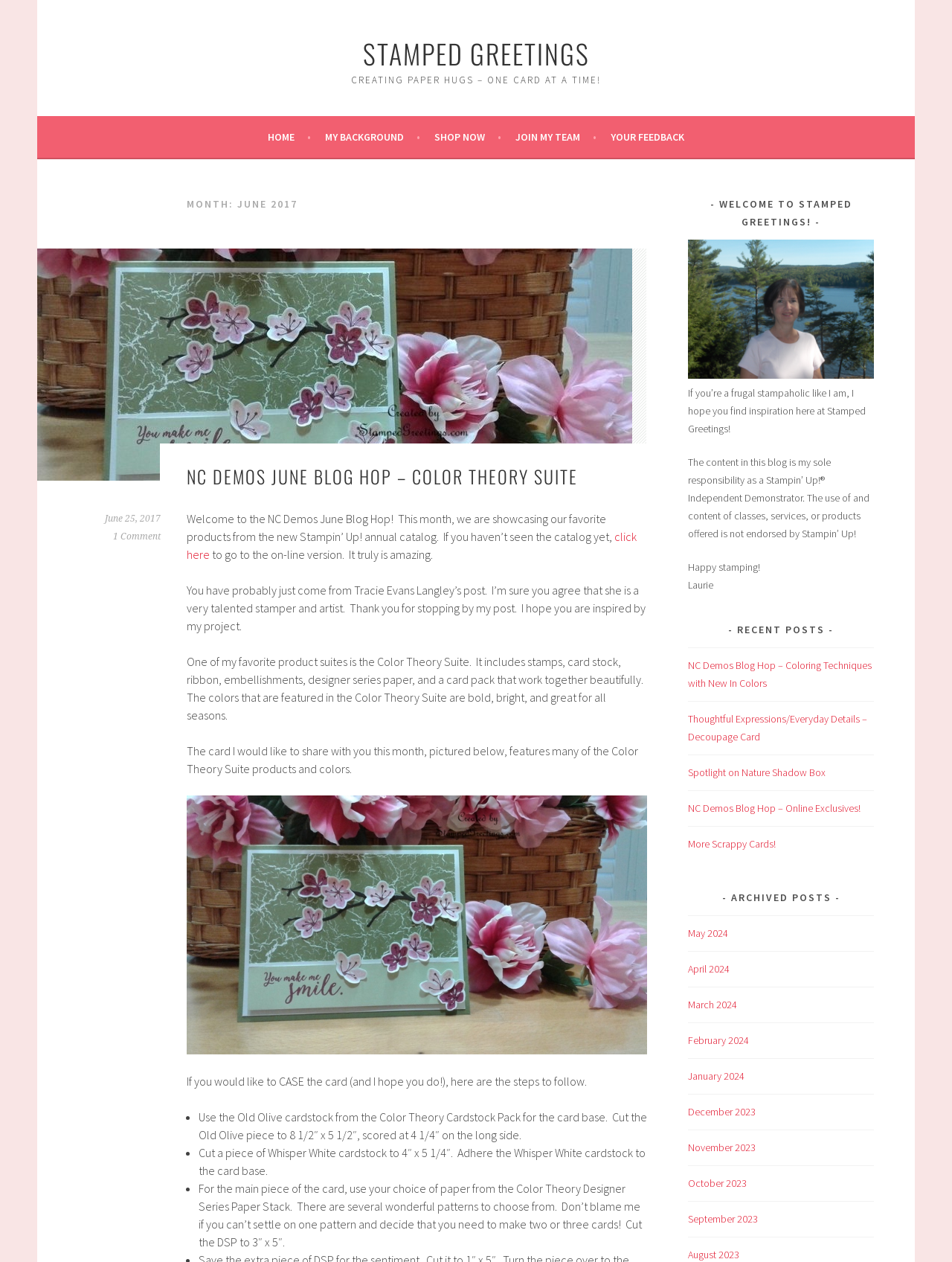Extract the bounding box coordinates for the HTML element that matches this description: "Home". The coordinates should be four float numbers between 0 and 1, i.e., [left, top, right, bottom].

[0.281, 0.101, 0.327, 0.116]